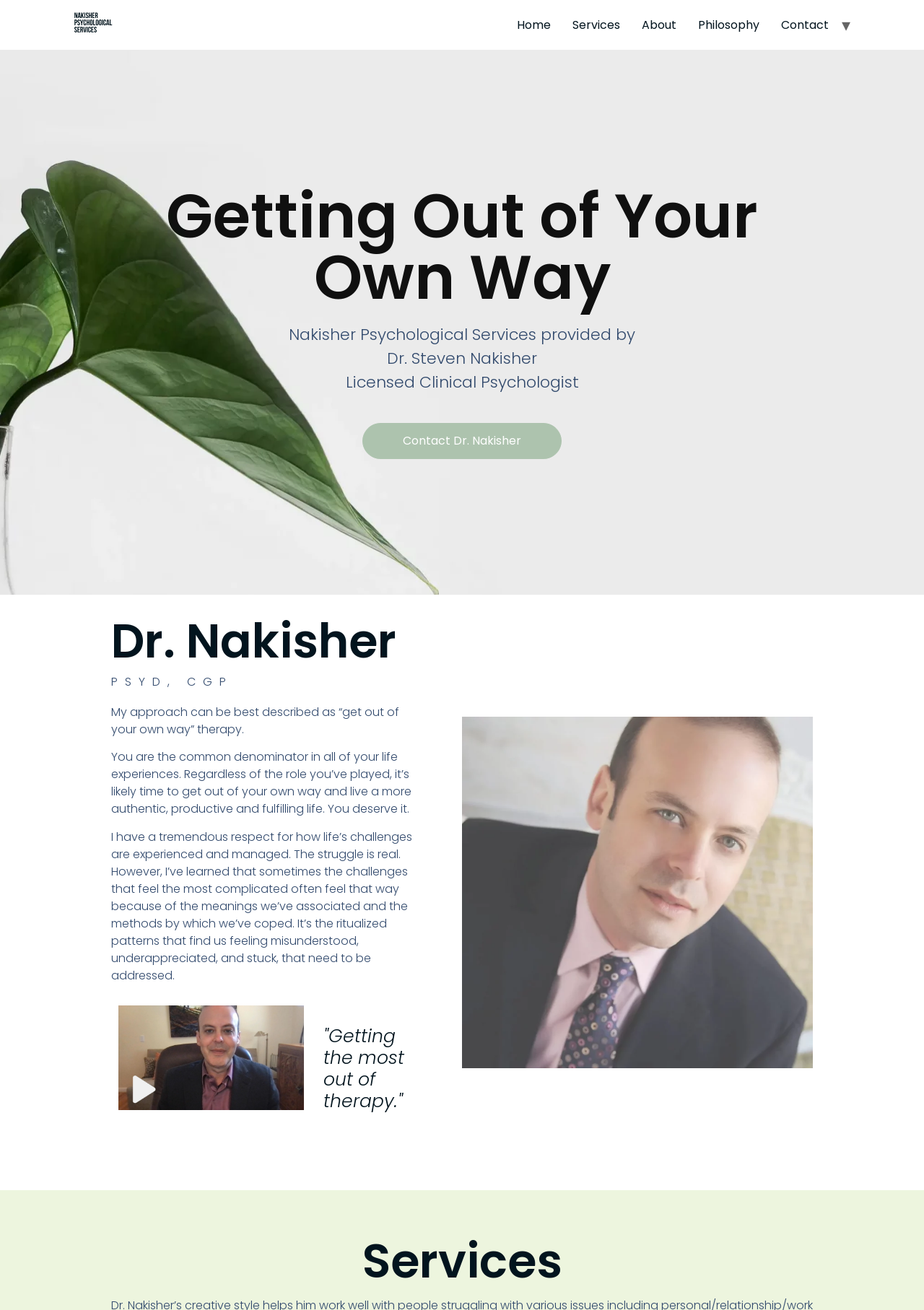What is the main theme of Dr. Nakisher's therapy approach?
Please answer the question with as much detail and depth as you can.

I found this by looking at the heading element that says 'Getting Out of Your Own Way'. This heading is prominent on the page and seems to be a key concept in Dr. Nakisher's therapy approach. Additionally, the static text elements that follow this heading elaborate on this concept, suggesting that it is a central theme in his therapy.